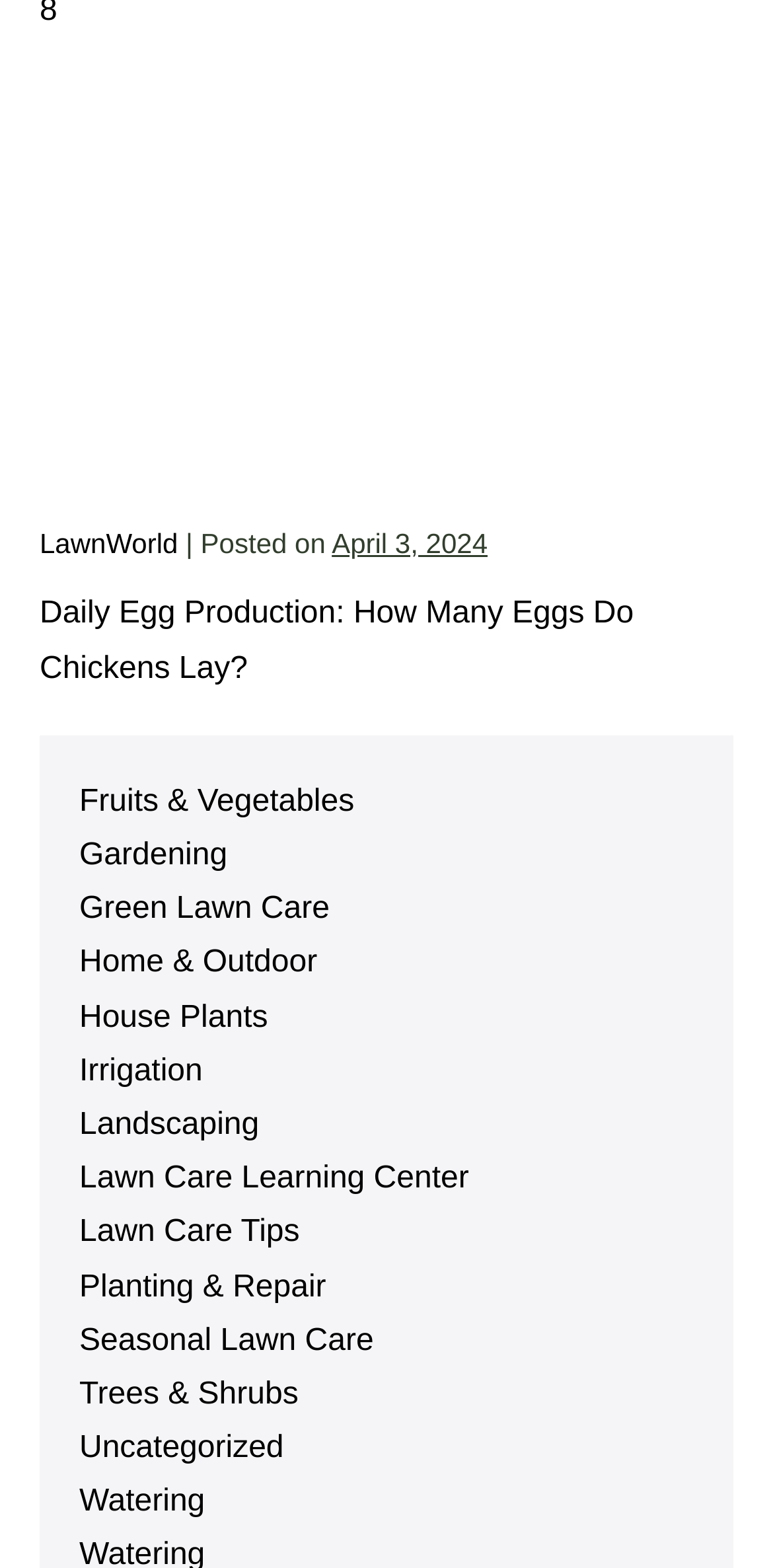From the webpage screenshot, identify the region described by Irrigation. Provide the bounding box coordinates as (top-left x, top-left y, bottom-right x, bottom-right y), with each value being a floating point number between 0 and 1.

[0.103, 0.672, 0.262, 0.694]